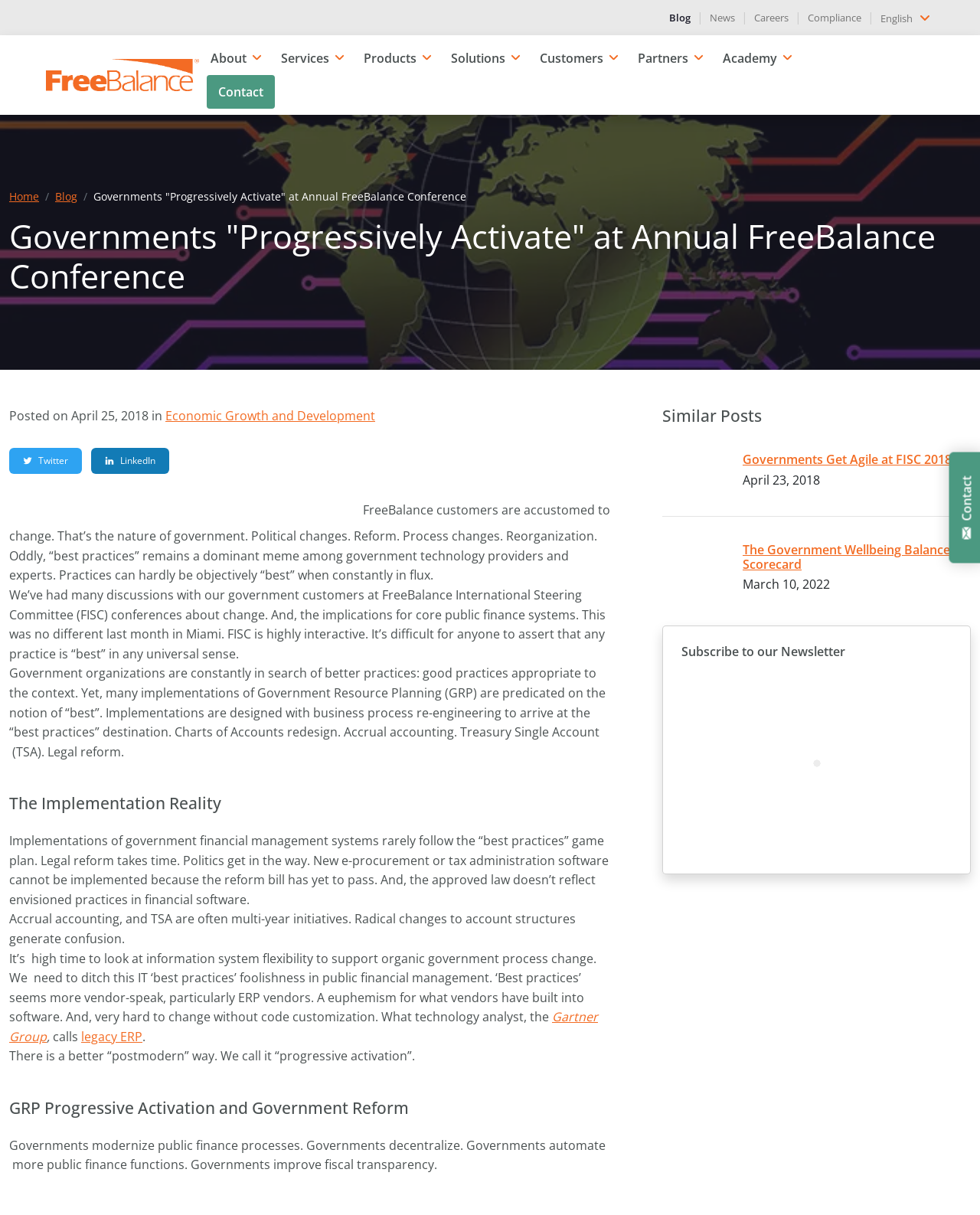Create a detailed summary of the webpage's content and design.

This webpage appears to be a blog post from FreeBalance, a company that provides government financial management systems. The page has a navigation menu at the top, with links to "Blog", "News", "Careers", "Compliance", and other sections. The FreeBalance logo is located at the top left corner of the page.

Below the navigation menu, there is a breadcrumb navigation section that shows the current page's location within the website. The title of the blog post, "Governments 'Progressively Activate' at Annual FreeBalance Conference", is displayed prominently in a heading element.

The main content of the blog post is divided into several sections, each with its own heading. The first section discusses how governments are accustomed to change and how "best practices" in government technology are often not applicable in reality. The text explains that implementations of government financial management systems rarely follow the "best practices" approach due to various reasons such as legal reform, politics, and radical changes to account structures.

The next section, "The Implementation Reality", highlights the challenges of implementing government financial management systems and how they often deviate from the "best practices" approach. The text argues that it's time to look at information system flexibility to support organic government process change and ditch the "best practices" approach.

The following section, "GRP Progressive Activation and Government Reform", discusses how governments modernize public finance processes, decentralize, automate more public finance functions, and improve fiscal transparency.

At the bottom of the page, there is a section titled "Similar Posts" that lists related blog posts, including "Governments Get Agile at FISC 2018" and "The Government Wellbeing Balanced Scorecard". There is also a call-to-action to subscribe to the company's newsletter.

Throughout the page, there are several images, including the FreeBalance logo, a banner image at the top of the page, and a small icon next to the "Search" link. The page also has social media links to Twitter and LinkedIn.